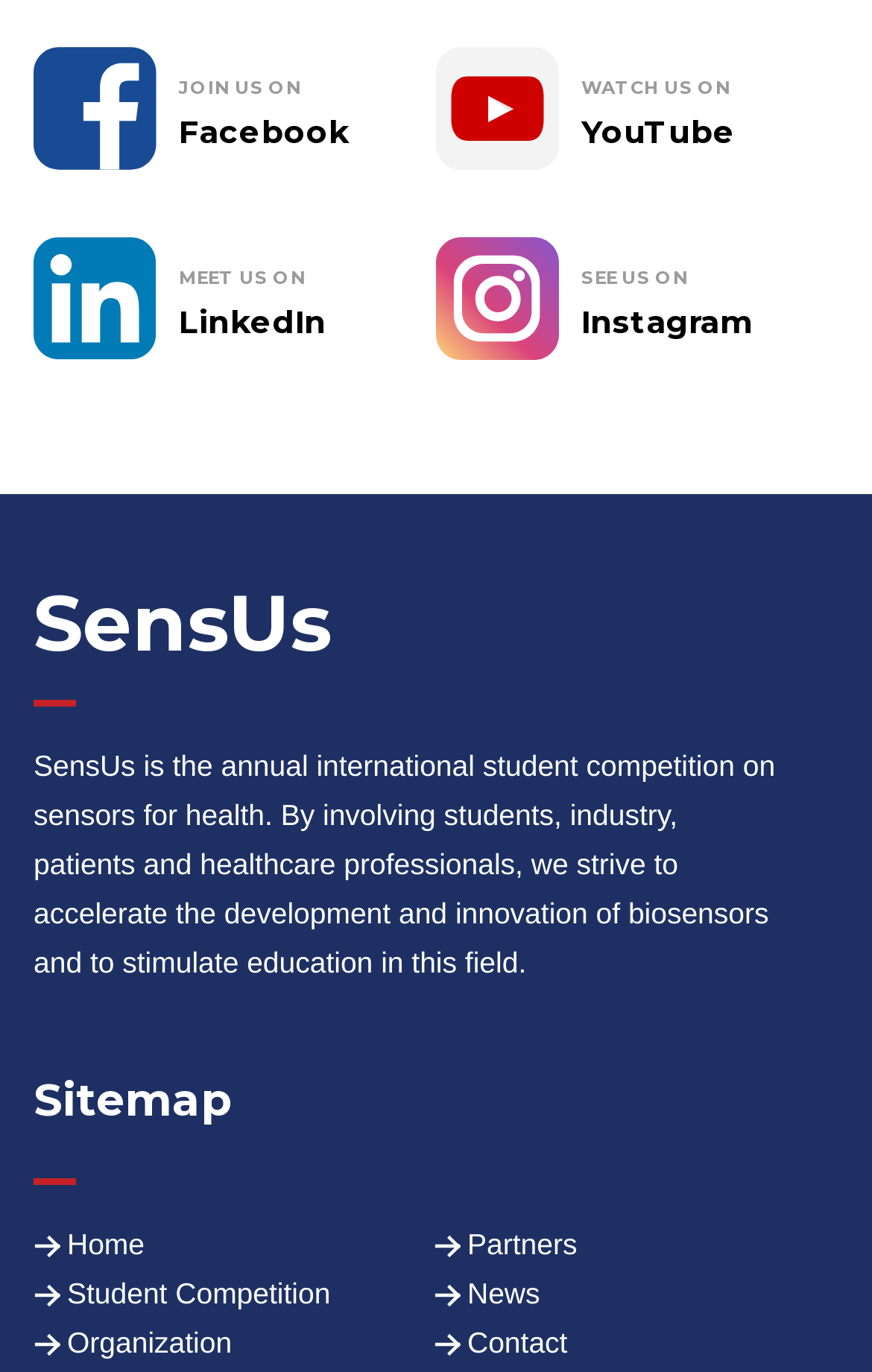Find the bounding box coordinates of the area that needs to be clicked in order to achieve the following instruction: "Expand Series I: General Files". The coordinates should be specified as four float numbers between 0 and 1, i.e., [left, top, right, bottom].

None